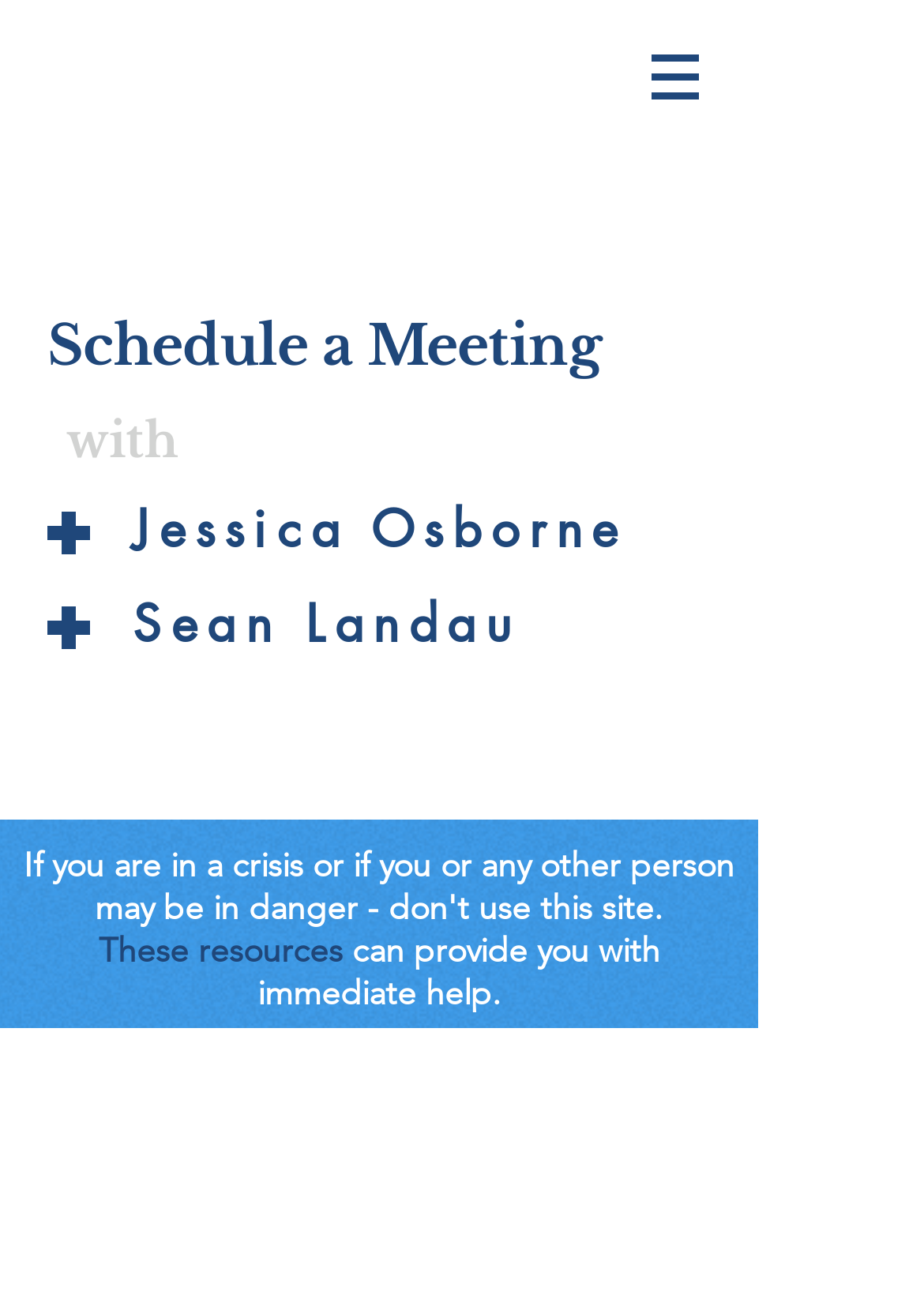Calculate the bounding box coordinates for the UI element based on the following description: "These resources". Ensure the coordinates are four float numbers between 0 and 1, i.e., [left, top, right, bottom].

[0.106, 0.719, 0.371, 0.752]